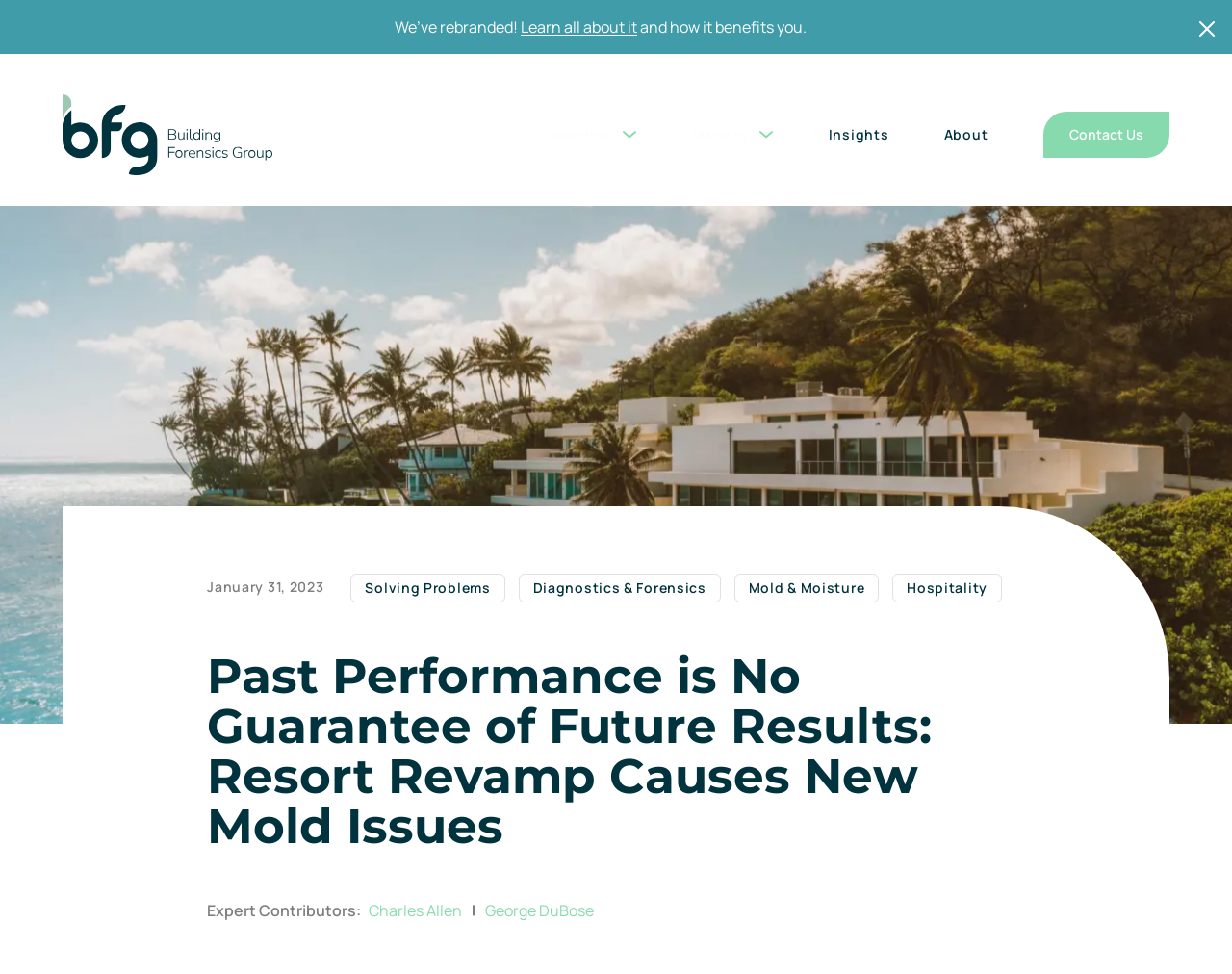Using the provided element description "Mold & Moisture", determine the bounding box coordinates of the UI element.

[0.596, 0.589, 0.713, 0.618]